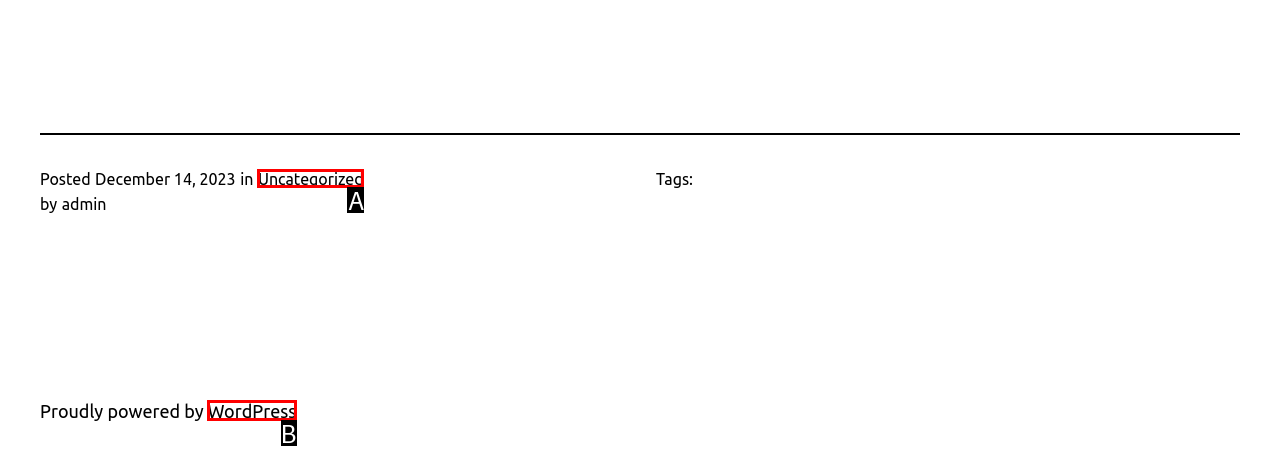Select the option that corresponds to the description: Uncategorized
Respond with the letter of the matching choice from the options provided.

A